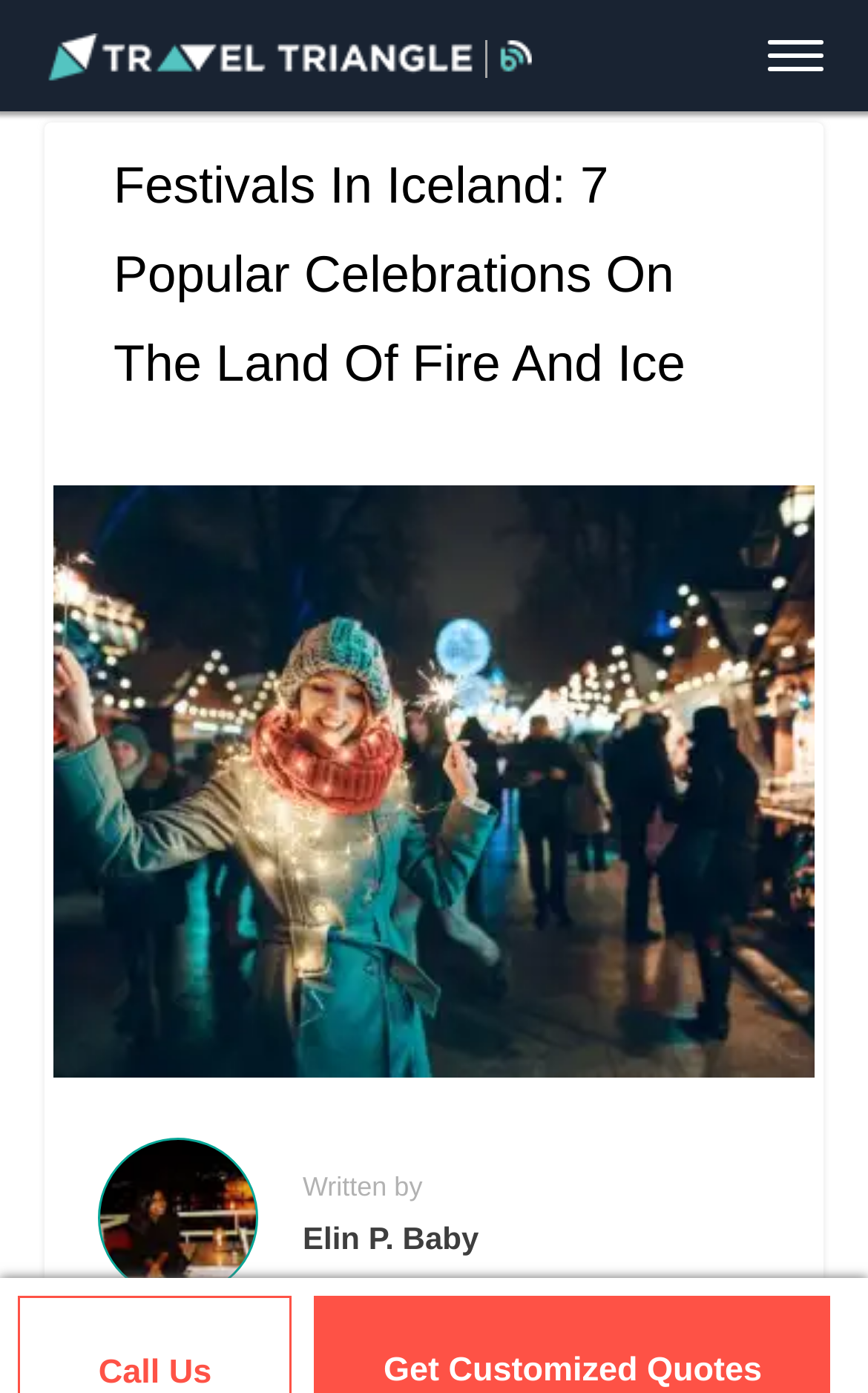Identify the bounding box for the UI element that is described as follows: "Elin P. Baby".

[0.349, 0.875, 0.552, 0.901]